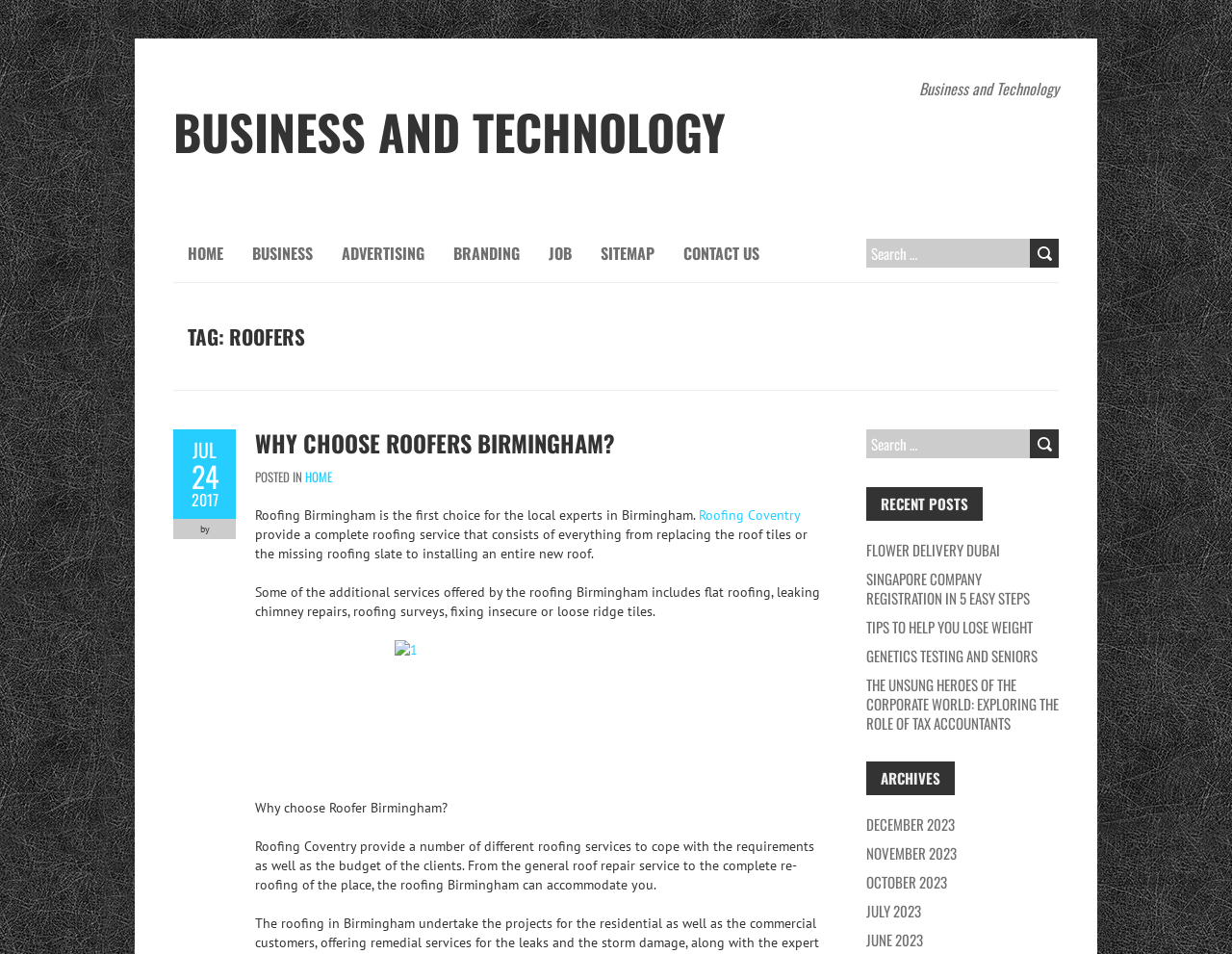What services does Roofing Birmingham provide?
Please provide a single word or phrase based on the screenshot.

Roofing services